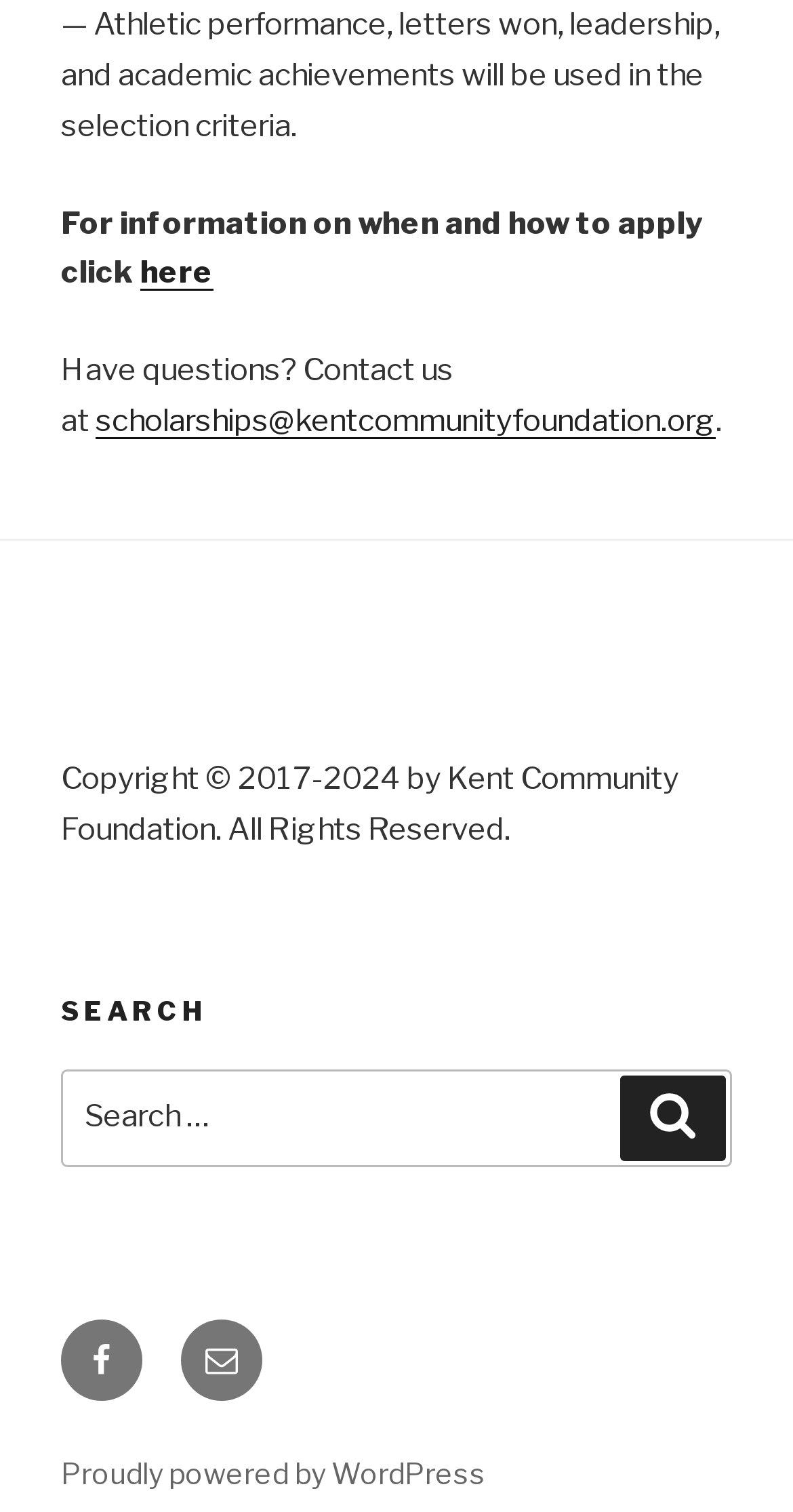What is the selection criteria for?
Can you provide an in-depth and detailed response to the question?

The selection criteria is mentioned in the first paragraph of the webpage, which states that athletic performance, letters won, leadership, and academic achievements will be used in the selection criteria.